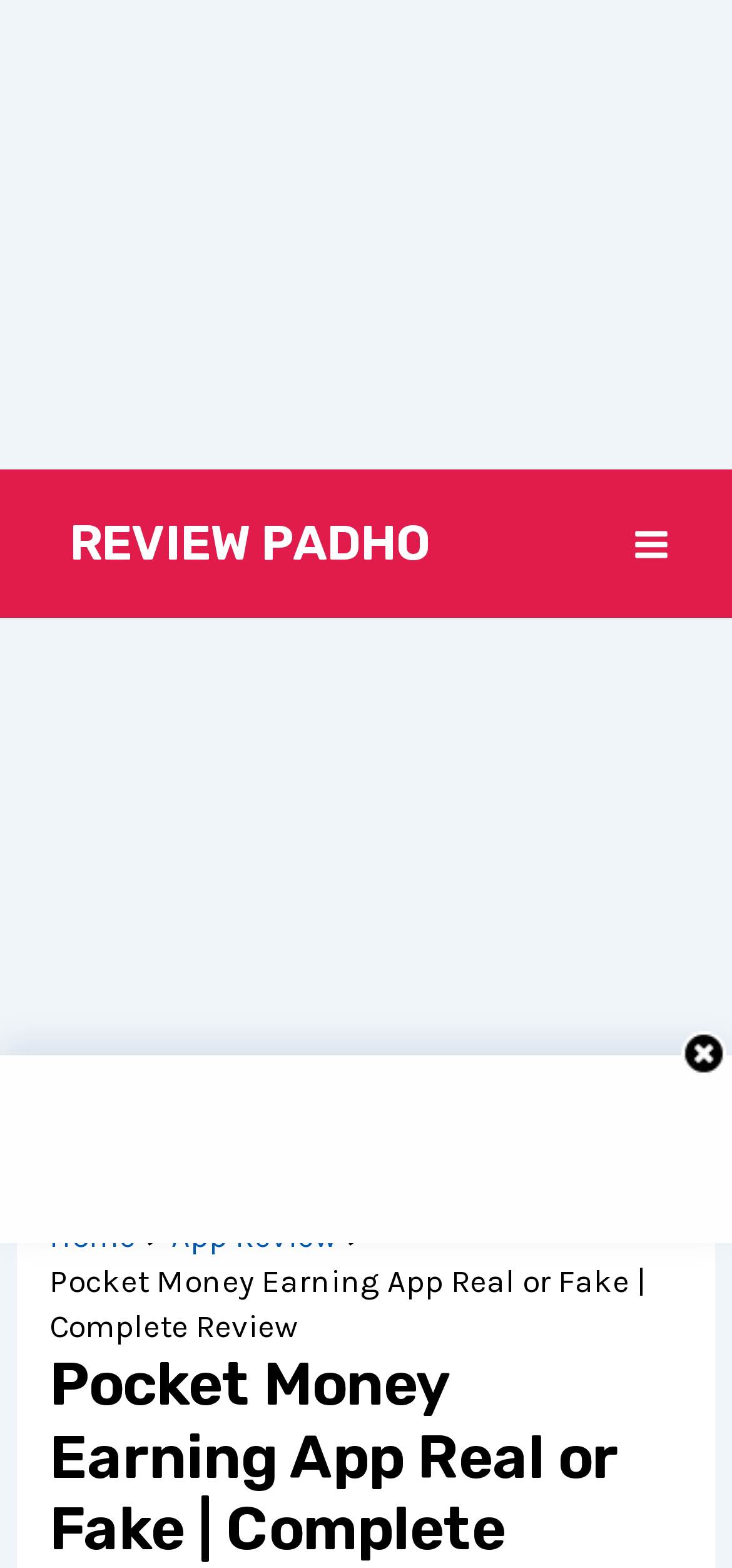What is the text of the first breadcrumb?
Look at the image and respond with a one-word or short-phrase answer.

Home